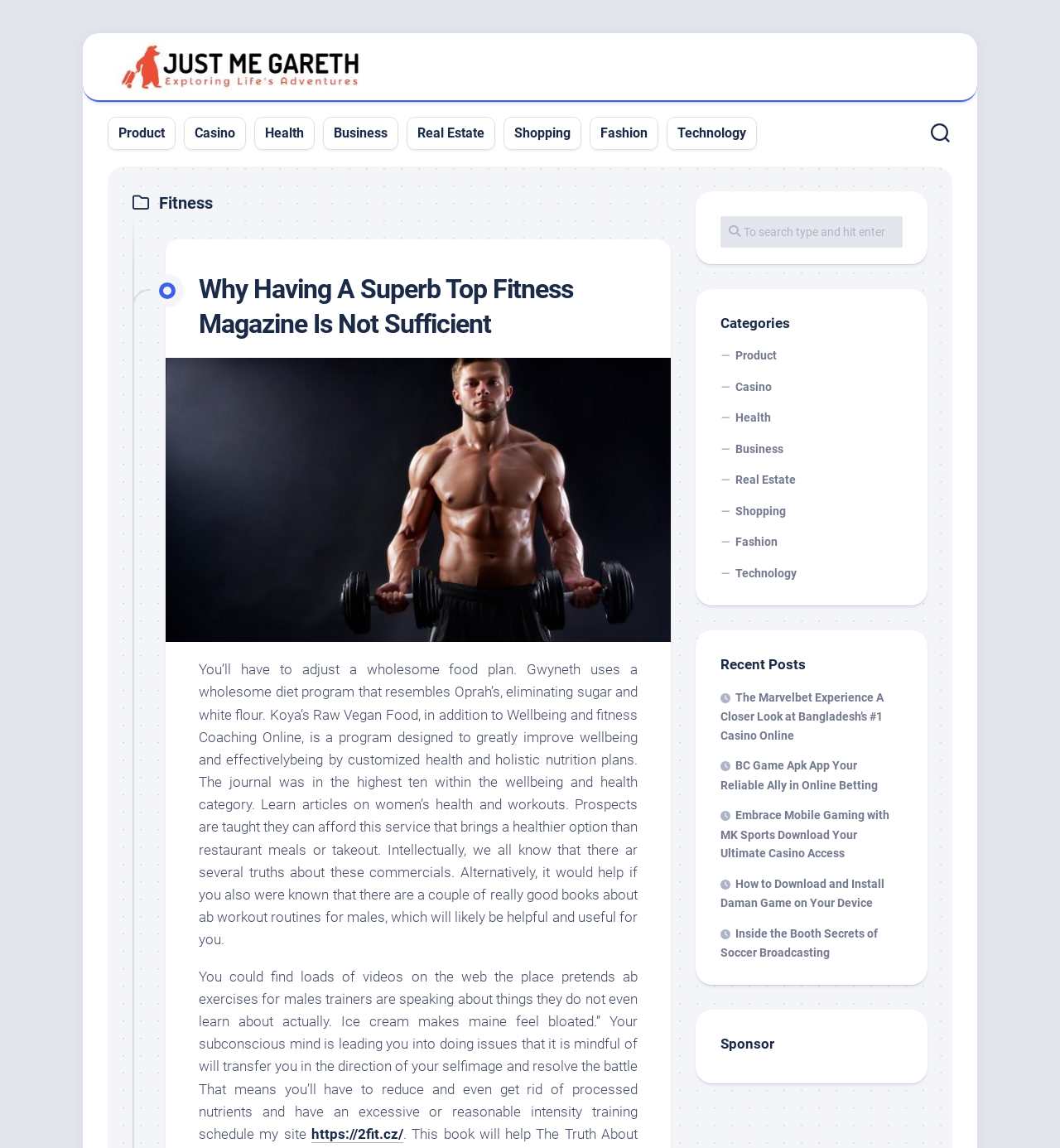Summarize the contents and layout of the webpage in detail.

This webpage is about fitness, with a focus on health and wellness. At the top, there is a logo with the text "Just Me Gareth" accompanied by an image. Below the logo, there is a navigation menu with links to various categories, including Product, Casino, Health, Business, Real Estate, Shopping, Fashion, and Technology.

The main content of the page is divided into sections. The first section has a heading "Fitness" and features an article titled "Why Having A Superb Top Fitness Magazine Is Not Sufficient". The article discusses the importance of a healthy diet and exercise routine, citing examples from celebrities like Gwyneth Paltrow and Oprah. There is also an image related to the article.

Below the article, there is a section with a heading "Categories" that lists various categories, including Product, Casino, Health, Business, Real Estate, Shopping, Fashion, and Technology, each with an icon. Next to the categories section, there is a search box with a placeholder text "To search type and hit enter".

Further down the page, there is a section with a heading "Recent Posts" that lists several articles, each with a brief summary and an icon. The articles appear to be related to online gaming and casinos, with titles like "The Marvelbet Experience A Closer Look at Bangladesh’s #1 Casino Online" and "BC Game Apk App Your Reliable Ally in Online Betting".

At the bottom of the page, there is a section with a heading "Sponsor".